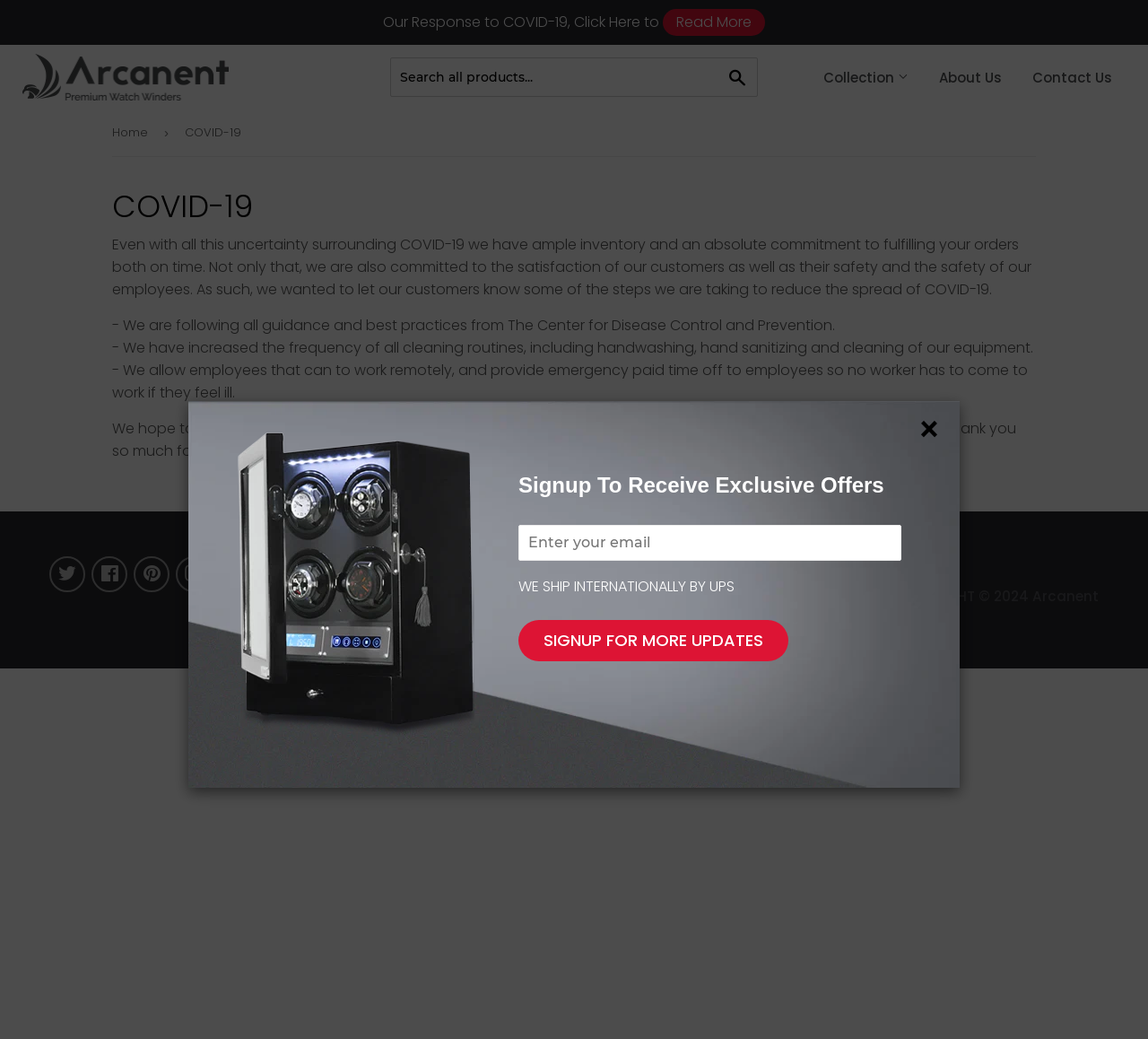Respond to the following query with just one word or a short phrase: 
What is the company's shipping policy?

International shipping by UPS